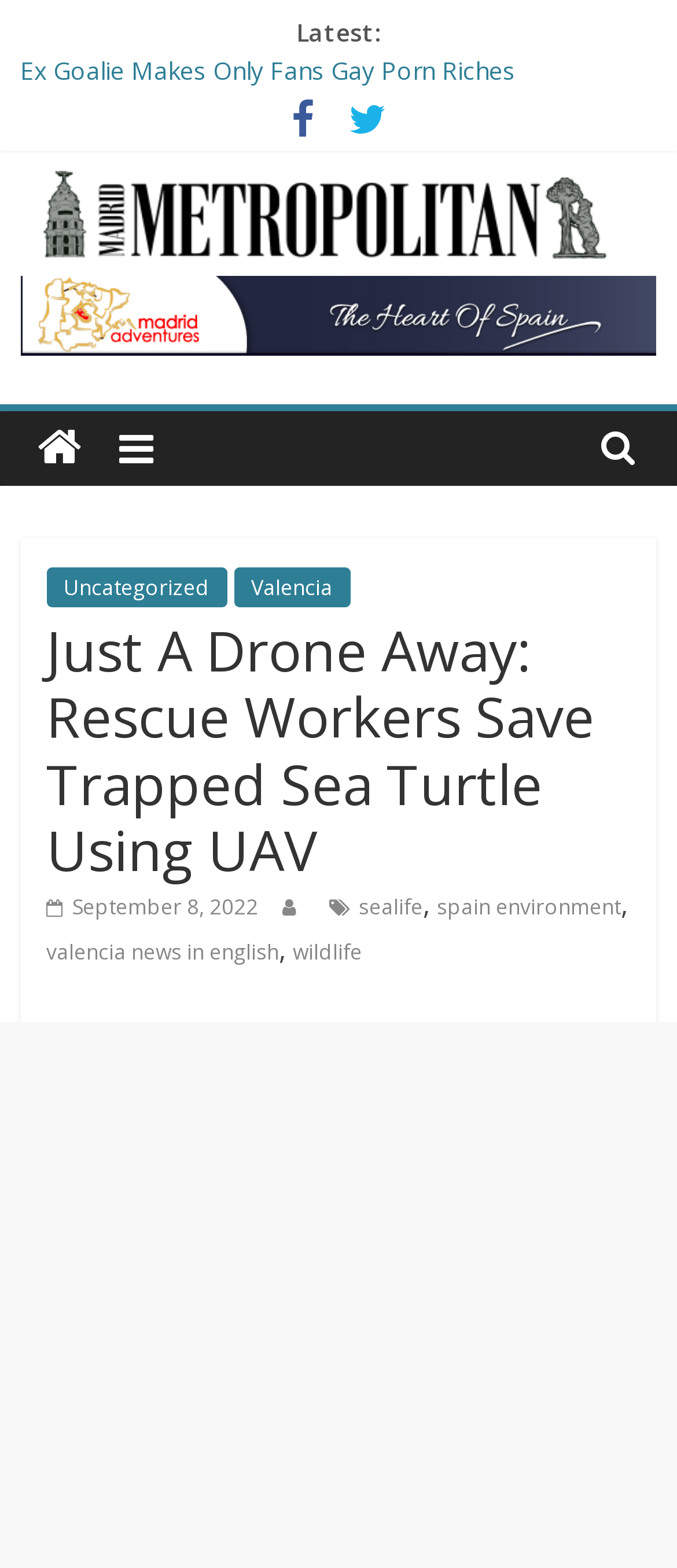What is the location related to the news article?
Using the picture, provide a one-word or short phrase answer.

Valencia